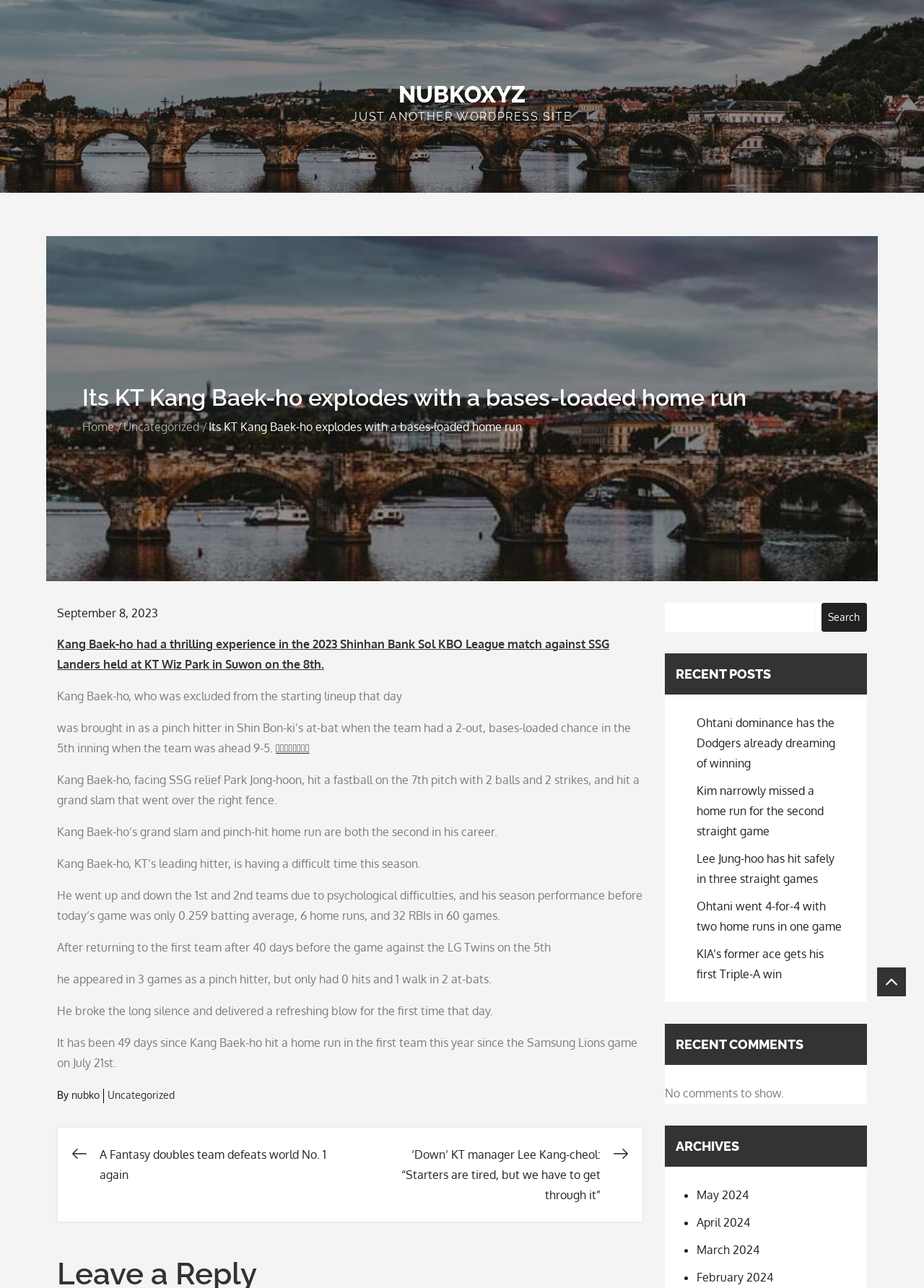Specify the bounding box coordinates for the region that must be clicked to perform the given instruction: "View the archives for May 2024".

[0.754, 0.922, 0.81, 0.933]